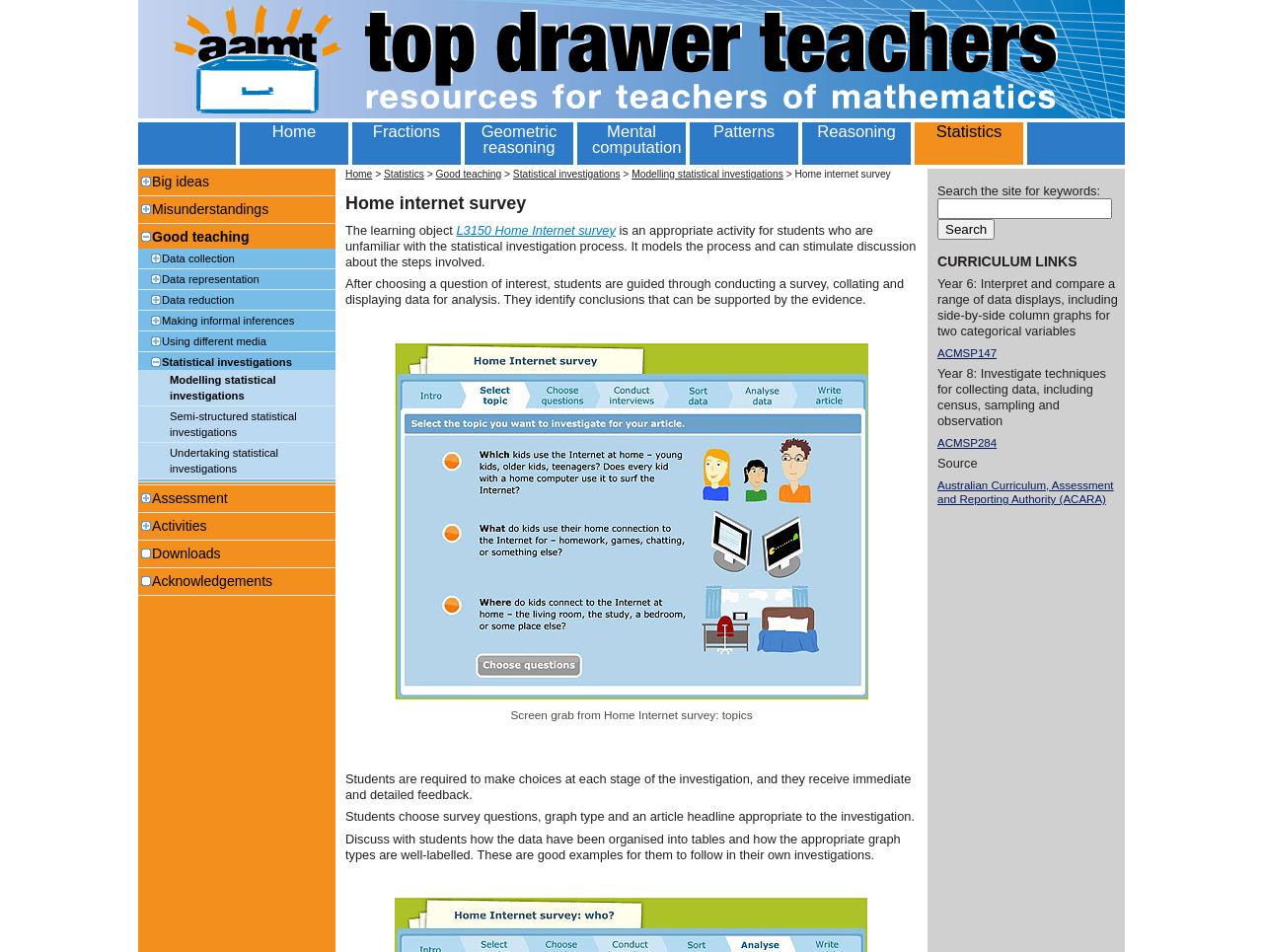Write a detailed summary of the webpage.

This webpage is about Topdrawer, a resource for teachers of mathematics, specifically focusing on statistics and statistical investigations. At the top, there is a logo image with the text "Top Drawer Teachers. Resources for teachers of mathematics". Below the logo, there is a navigation menu with links to various topics, including "Home", "Fractions", "Geometric reasoning", "Mental computation", "Patterns", "Reasoning", and "Statistics".

On the left side of the page, there is a secondary navigation menu with links to "Big ideas", "Misunderstandings", "Good teaching", and other related topics. Below this menu, there are links to specific resources, including "Data collection", "Data representation", "Data reduction", and "Statistical investigations".

The main content of the page is about a learning object called "Home internet survey", which is an activity for students who are unfamiliar with the statistical investigation process. The activity guides students through conducting a survey, collating and displaying data for analysis, and identifying conclusions that can be supported by the evidence. There are several paragraphs of text that describe the activity in more detail, including how students make choices at each stage of the investigation and receive immediate feedback.

There is also an image that lists three possible topics for the survey: "Which people use the Internet?", "What is the internet used for?", and "Where do people connect to the Internet?". Additionally, there is a screen grab from the Home Internet survey that shows the topics.

At the bottom of the page, there is a search function that allows users to search the site for keywords. There is also a section on curriculum links, which lists specific year levels and corresponding learning objectives, including interpreting and comparing data displays and investigating techniques for collecting data.